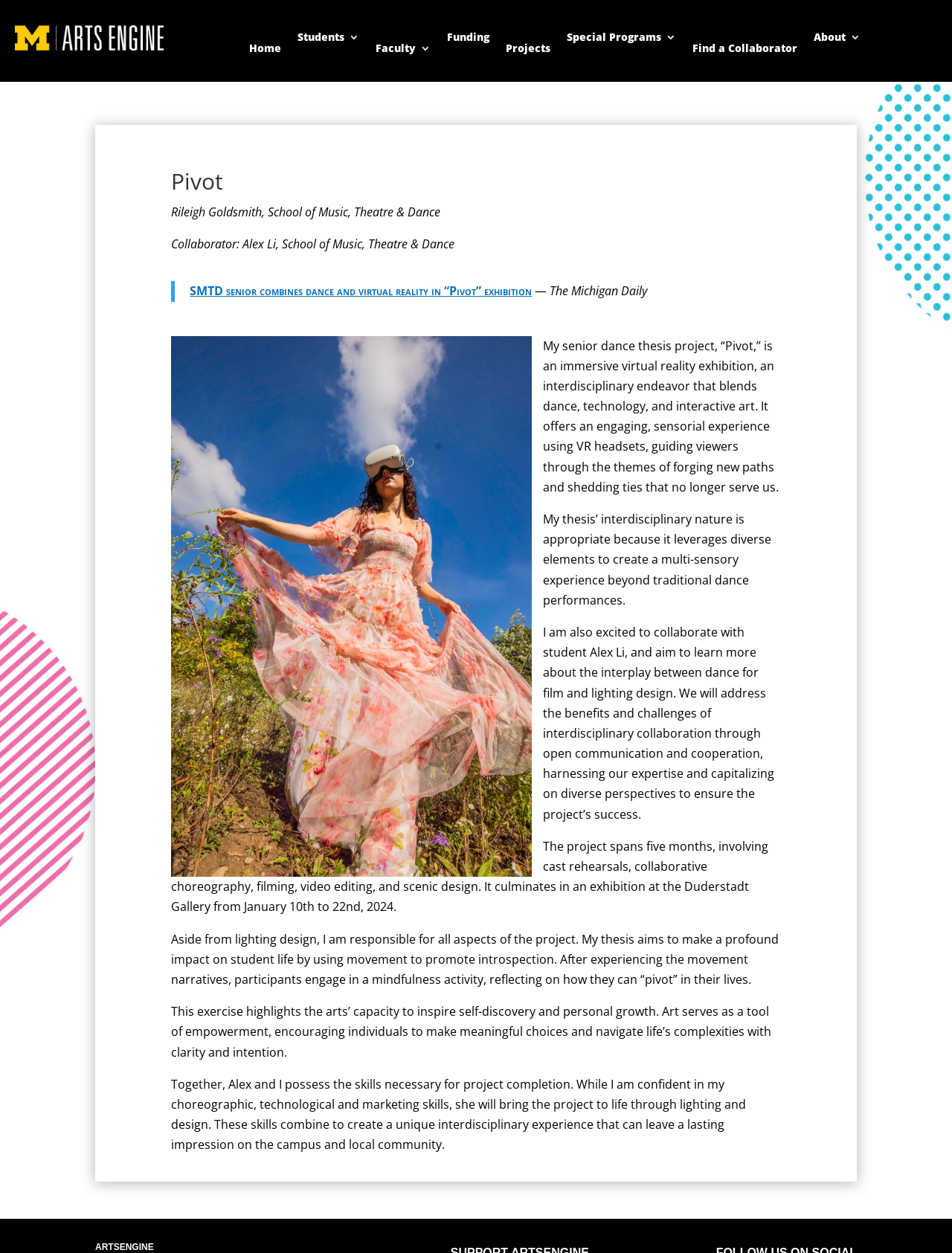Provide a short answer to the following question with just one word or phrase: What is the duration of the Pivot exhibition?

January 10th to 22nd, 2024